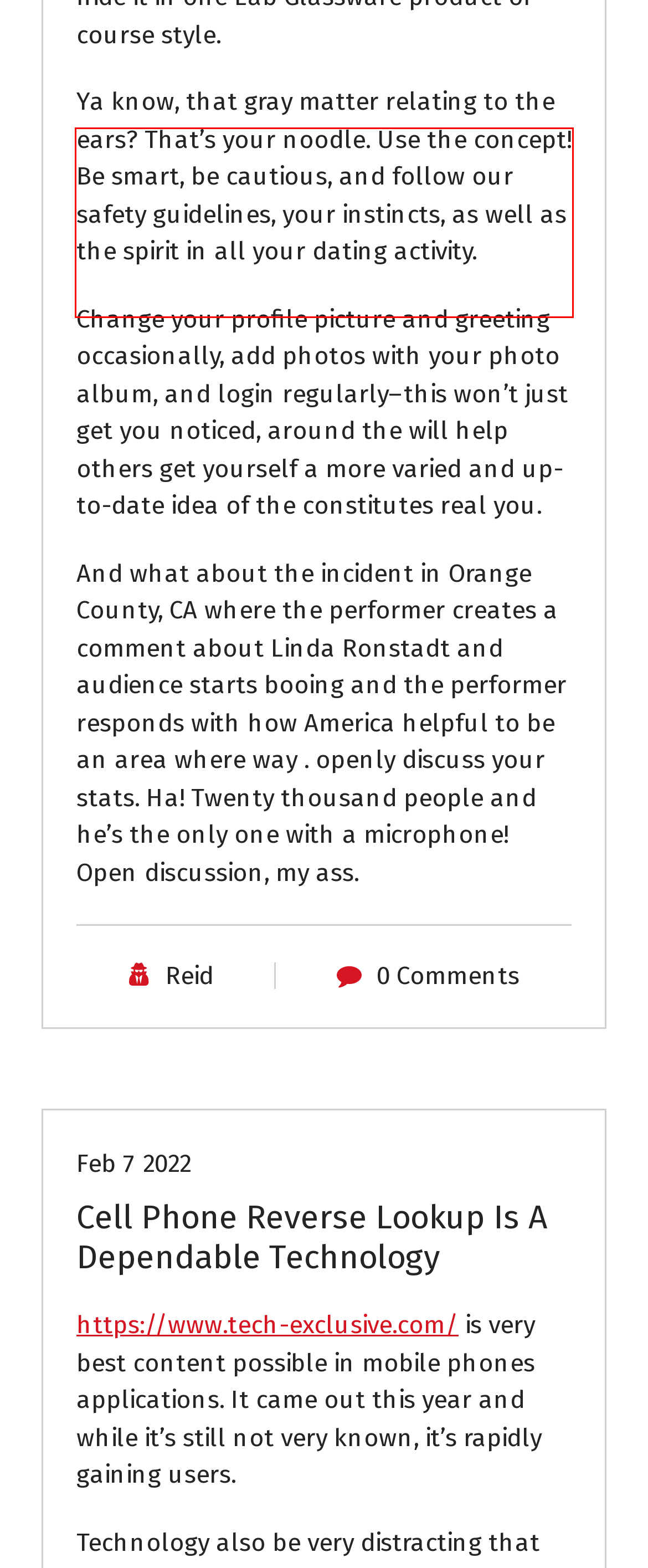Please identify the text within the red rectangular bounding box in the provided webpage screenshot.

Ya know, that gray matter relating to the ears? That’s your noodle. Use the concept! Be smart, be cautious, and follow our safety guidelines, your instincts, as well as the spirit in all your dating activity.